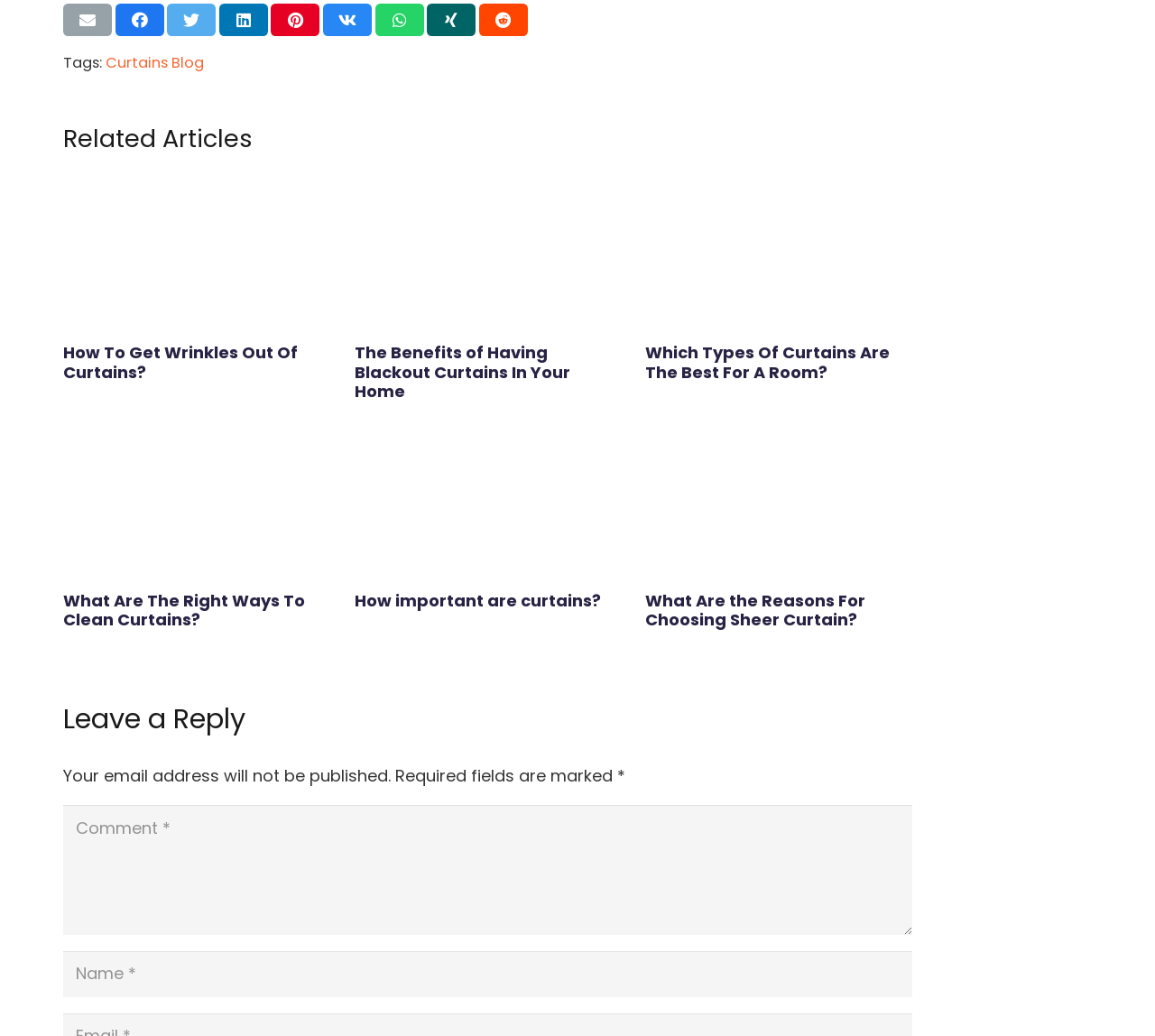Please find the bounding box coordinates of the element that you should click to achieve the following instruction: "Read the article about getting wrinkles out of curtains". The coordinates should be presented as four float numbers between 0 and 1: [left, top, right, bottom].

[0.055, 0.173, 0.286, 0.194]